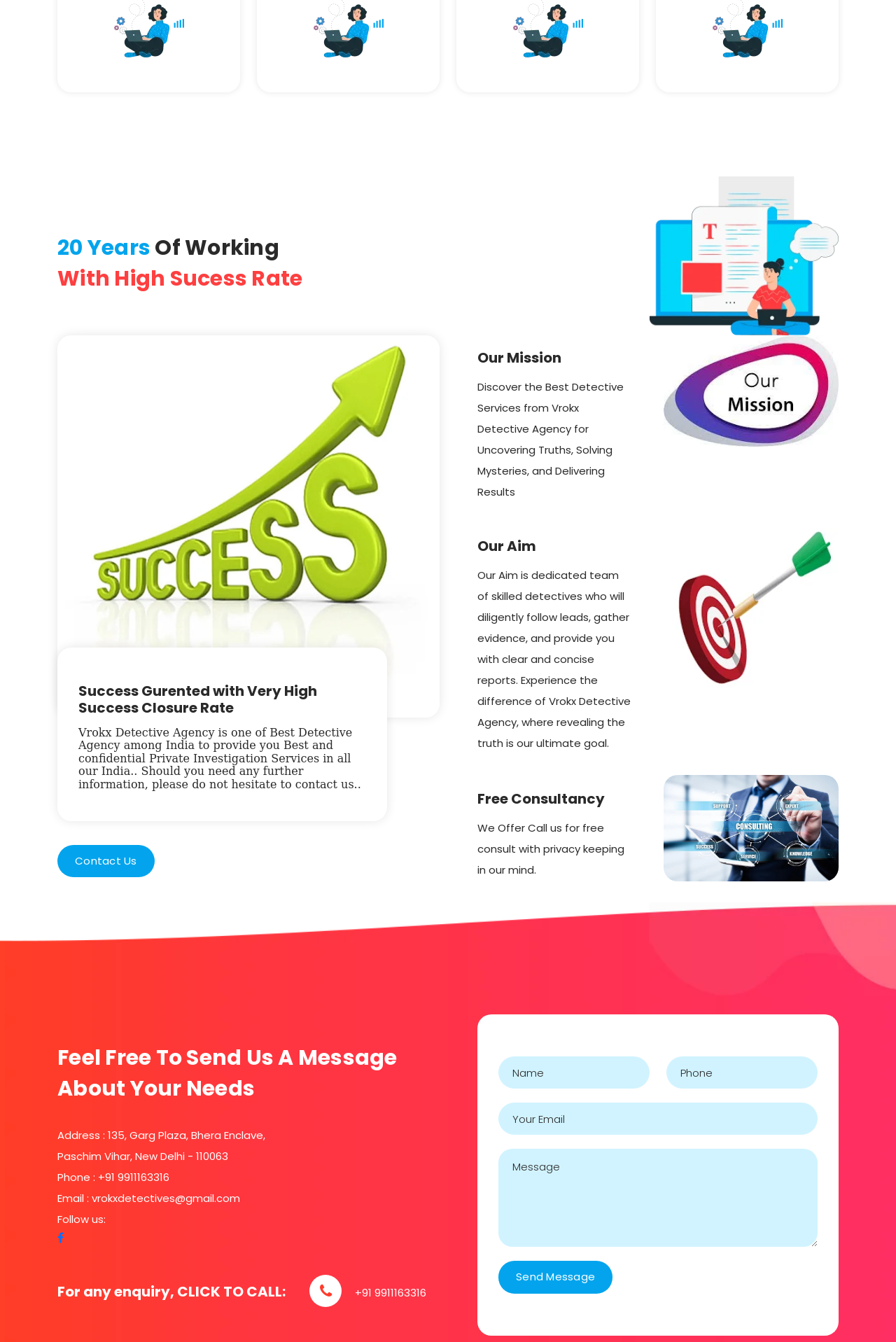Provide the bounding box coordinates of the HTML element this sentence describes: "alt="vrokx"".

[0.741, 0.285, 0.936, 0.297]